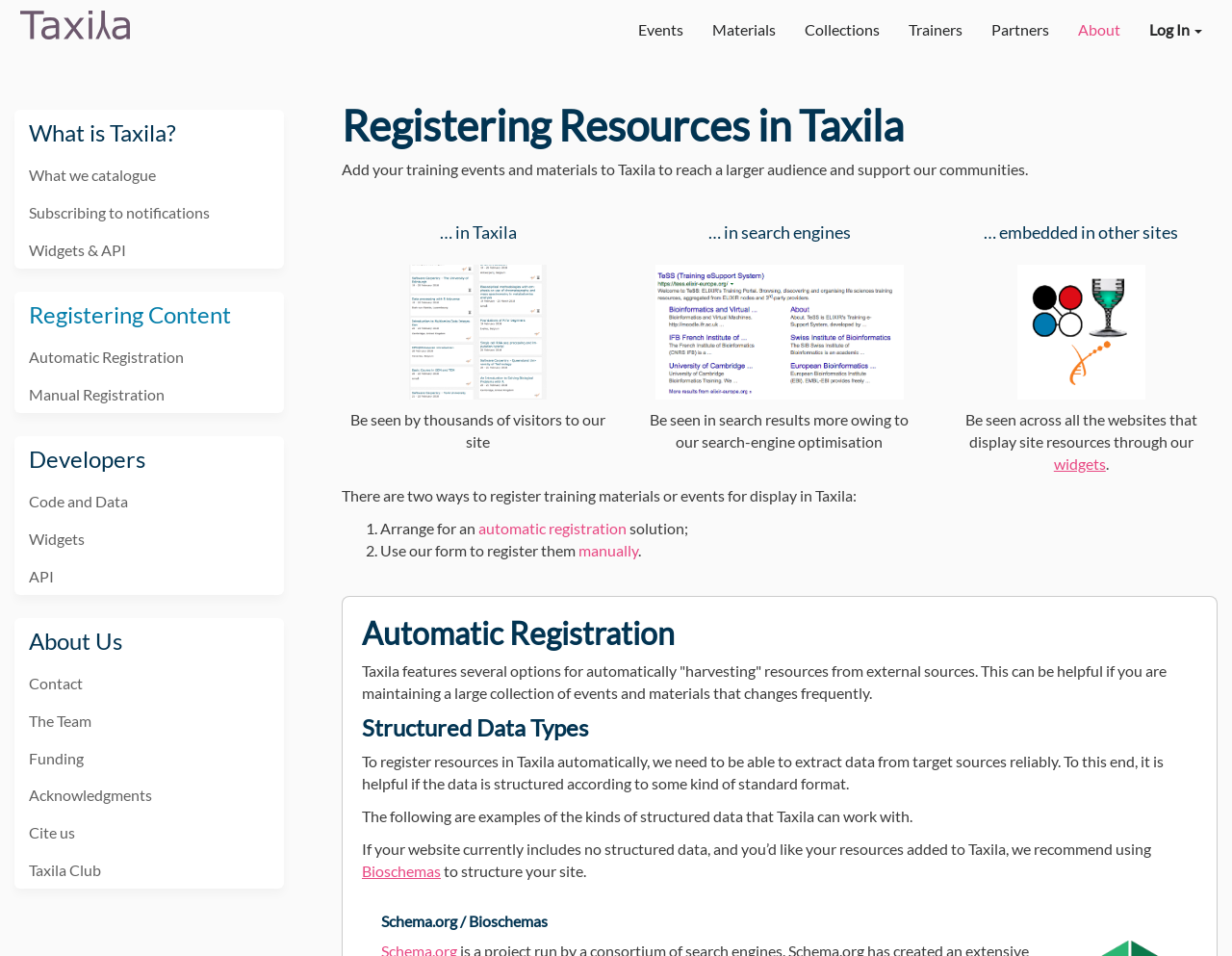Provide a thorough description of this webpage.

The webpage is about Taxila, a platform that allows users to register and showcase their training events and materials. At the top of the page, there is a logo of Taxila, accompanied by a link to the homepage. To the right of the logo, there is a menu with links to various sections, including Events, Materials, Collections, Trainers, Partners, and About.

Below the menu, there is a section that explains the benefits of registering resources in Taxila. This section is divided into three columns, each with an image and a brief description of how Taxila can help increase visibility, including being seen by thousands of visitors, in search engines, and embedded in other sites.

Further down the page, there is a section that explains the two ways to register training materials or events in Taxila: automatic registration and manual registration. This section is divided into two parts, each with a numbered list marker and a brief description of the registration method.

The page also has several headings, including "Registering Resources in Taxila", "Automatic Registration", and "Structured Data Types". These headings are followed by paragraphs of text that provide more information about each topic. The text explains how Taxila can automatically harvest resources from external sources, the importance of structured data for automatic registration, and the use of Bioschemas to structure website data.

Throughout the page, there are several links to other sections of the website, including "What is Taxila?", "Widgets & API", "Developers", and "Contact". There are also several images and icons scattered throughout the page, including a logo of Taxila and icons for widgets and API.